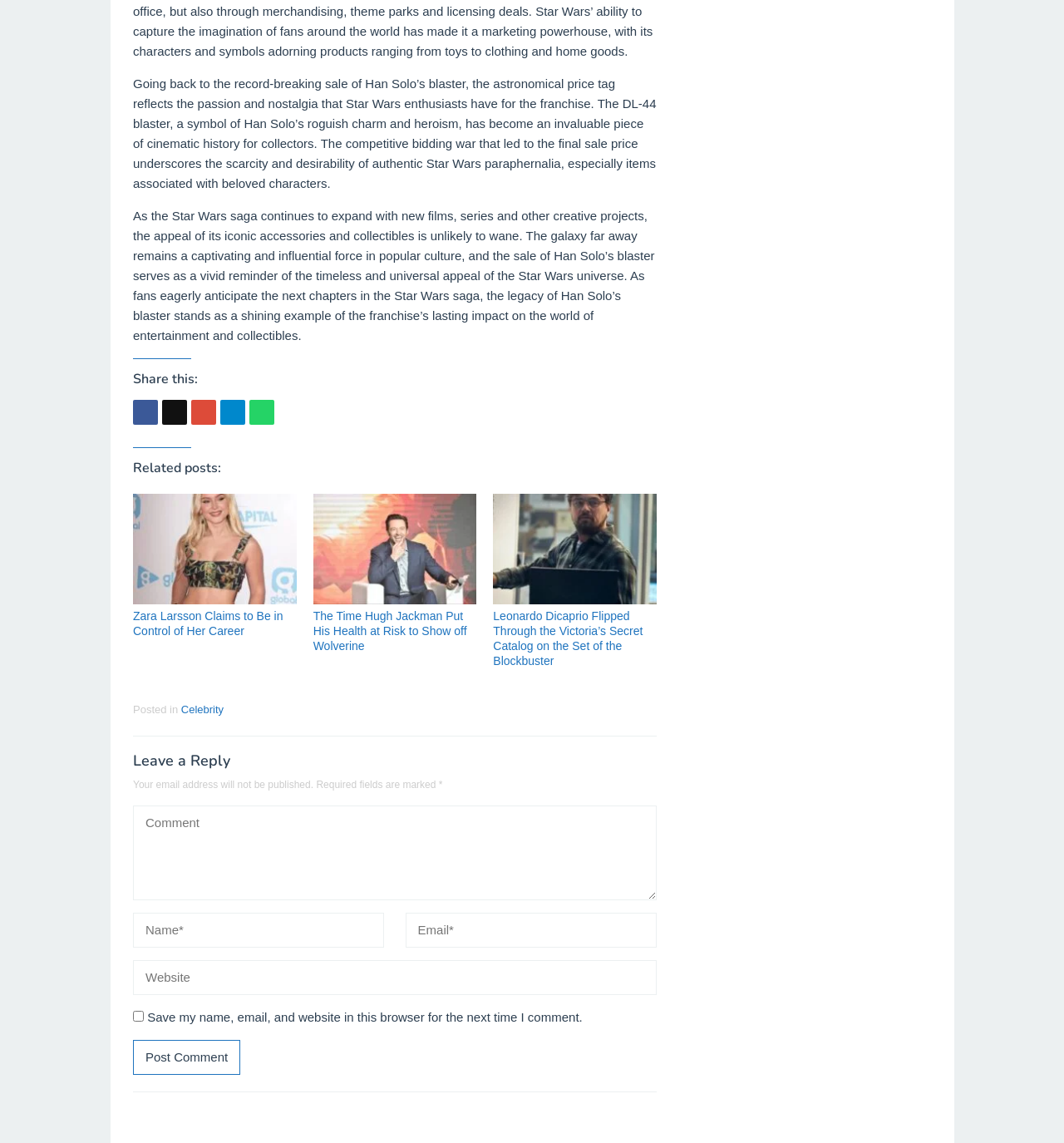What is required to leave a comment?
Examine the webpage screenshot and provide an in-depth answer to the question.

The webpage includes a comment section with textboxes for name, email, and website. The name and email fields are marked as required, indicating that they must be filled in to leave a comment.